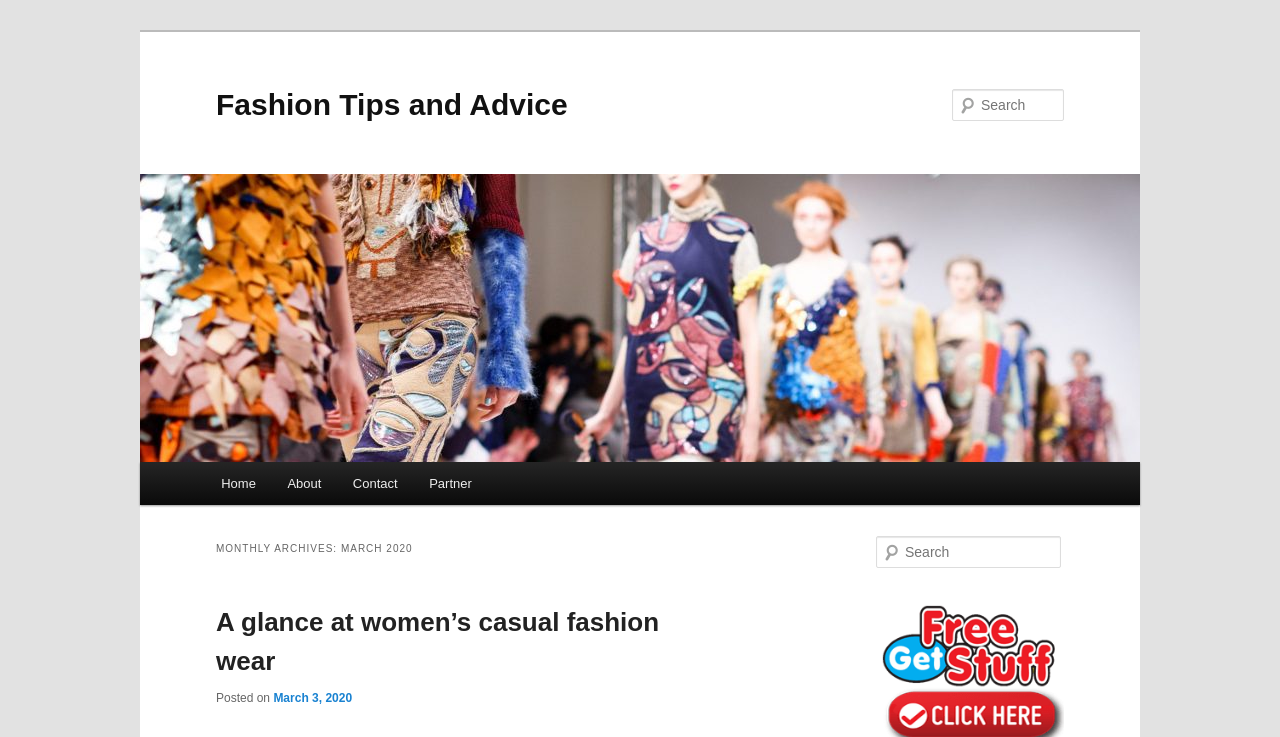What is the text above the search bar?
Please answer using one word or phrase, based on the screenshot.

Fashion Tips and Advice